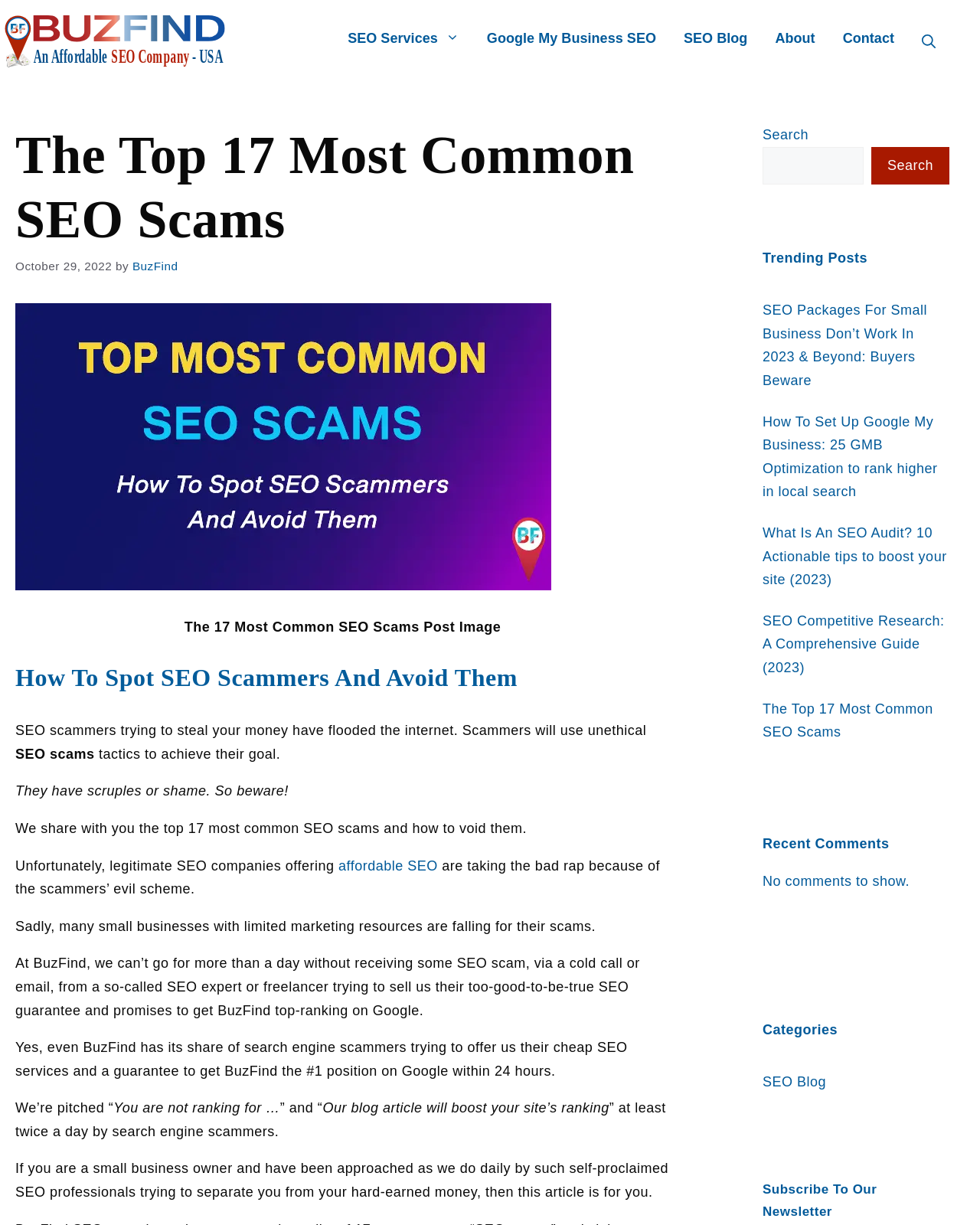Please analyze the image and provide a thorough answer to the question:
What is the name of the SEO company mentioned on the webpage?

The webpage mentions 'BuzFind' as the SEO company that shares the top 17 most common SEO scams and how to void them. This information can be found in the heading 'The Top 17 Most Common SEO Scams' and in the text 'At BuzFind, we can’t go for more than a day without receiving some SEO scam...'.